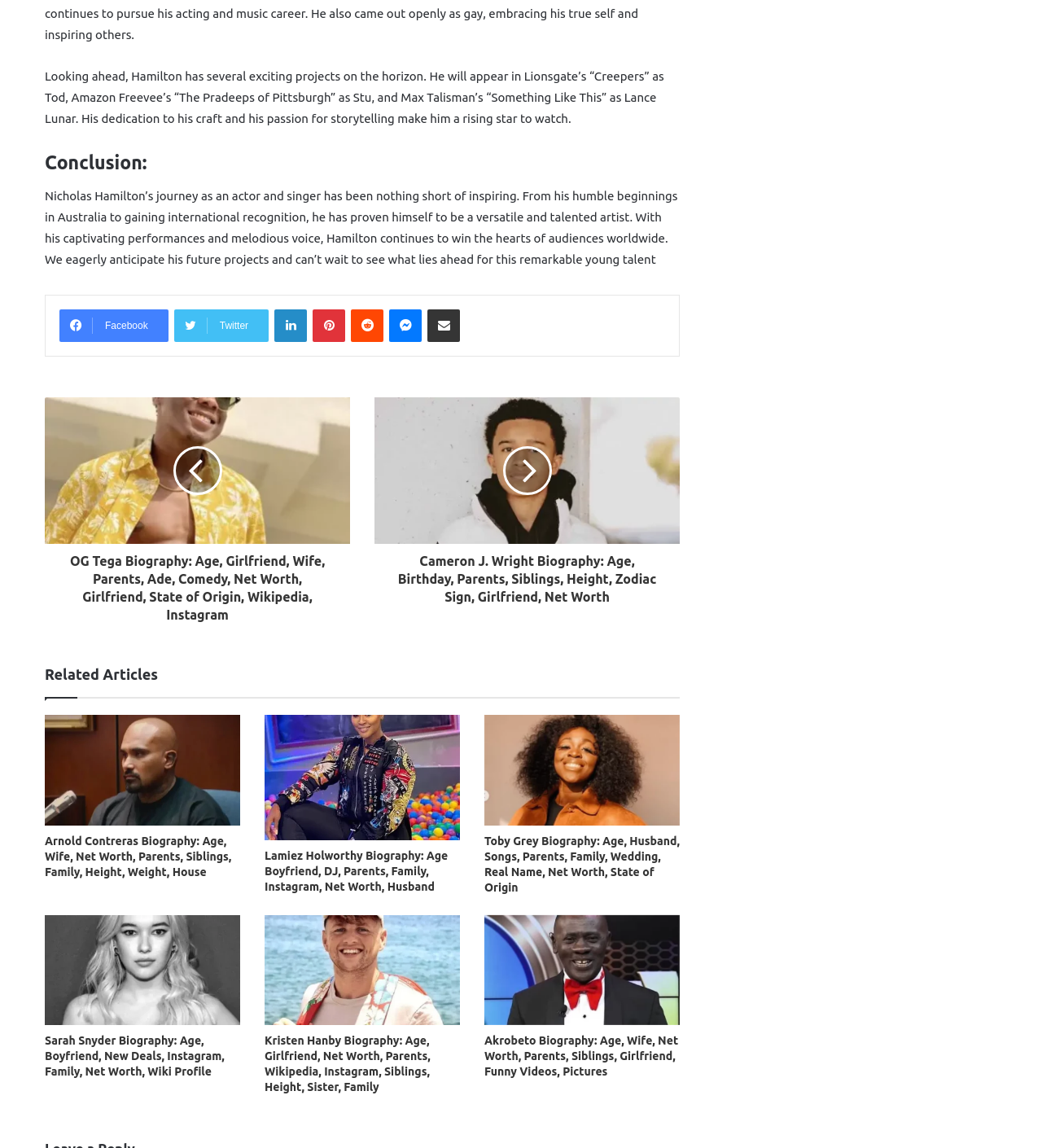Find the bounding box coordinates for the element that must be clicked to complete the instruction: "Check out Cameron J. Wright's biography". The coordinates should be four float numbers between 0 and 1, indicated as [left, top, right, bottom].

[0.359, 0.474, 0.652, 0.528]